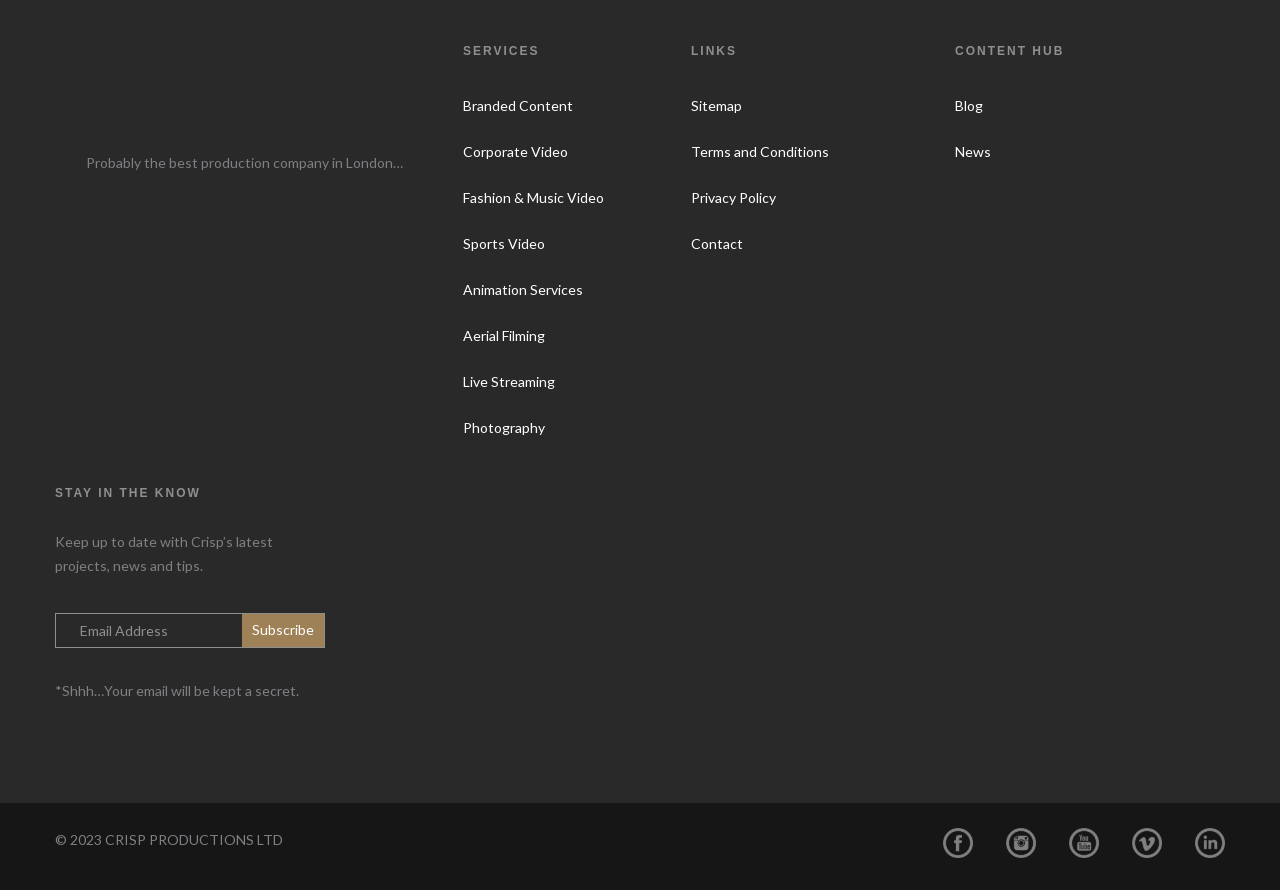What is the copyright year of Crisp Productions Ltd?
Please answer the question as detailed as possible.

The webpage displays the copyright information '© 2023 CRISP PRODUCTIONS LTD' at the bottom, indicating that the copyright year is 2023.